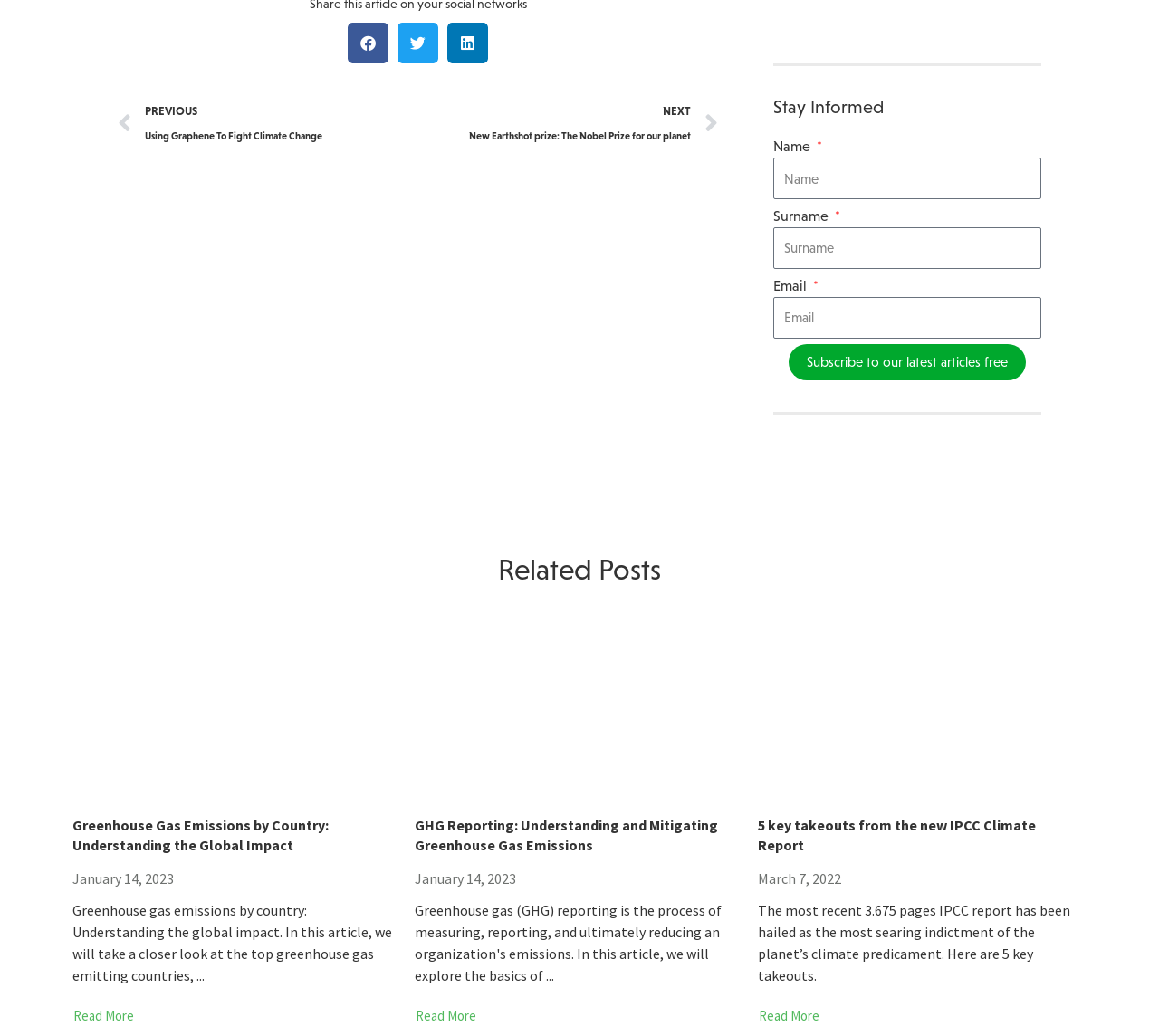How many social media sharing buttons are there?
From the details in the image, provide a complete and detailed answer to the question.

I counted the number of social media sharing buttons at the top of the webpage, which are 'Share on facebook', 'Share on twitter', and 'Share on linkedin', so there are 3 social media sharing buttons.